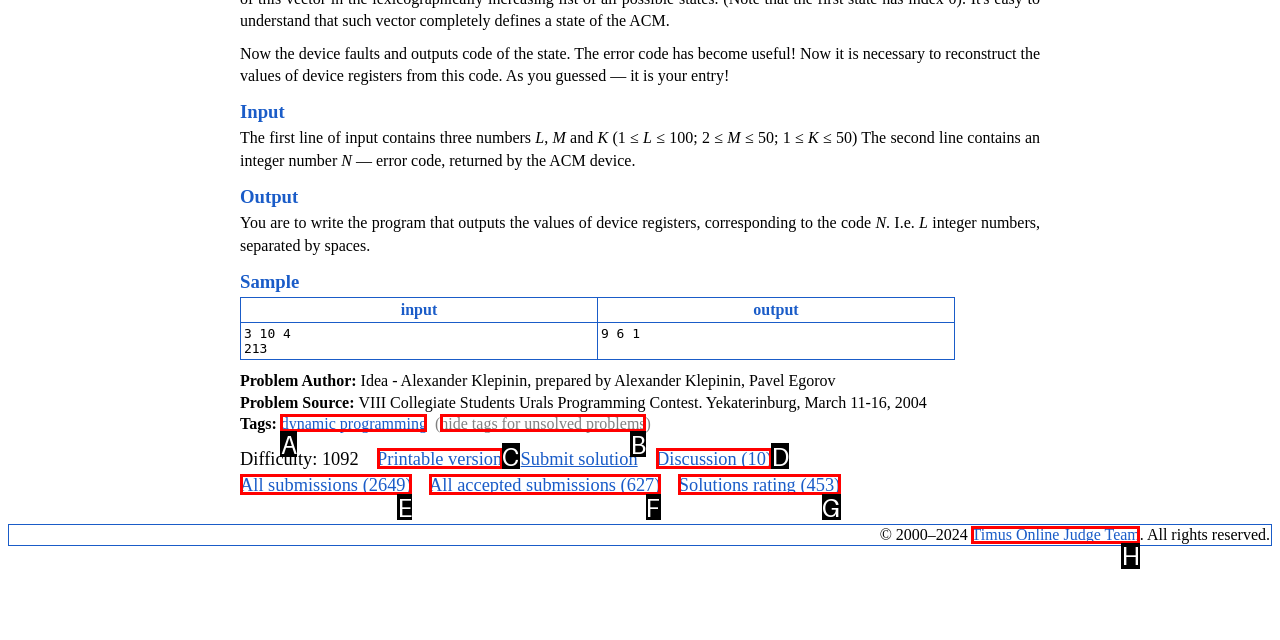From the options shown, which one fits the description: Publications? Respond with the appropriate letter.

None